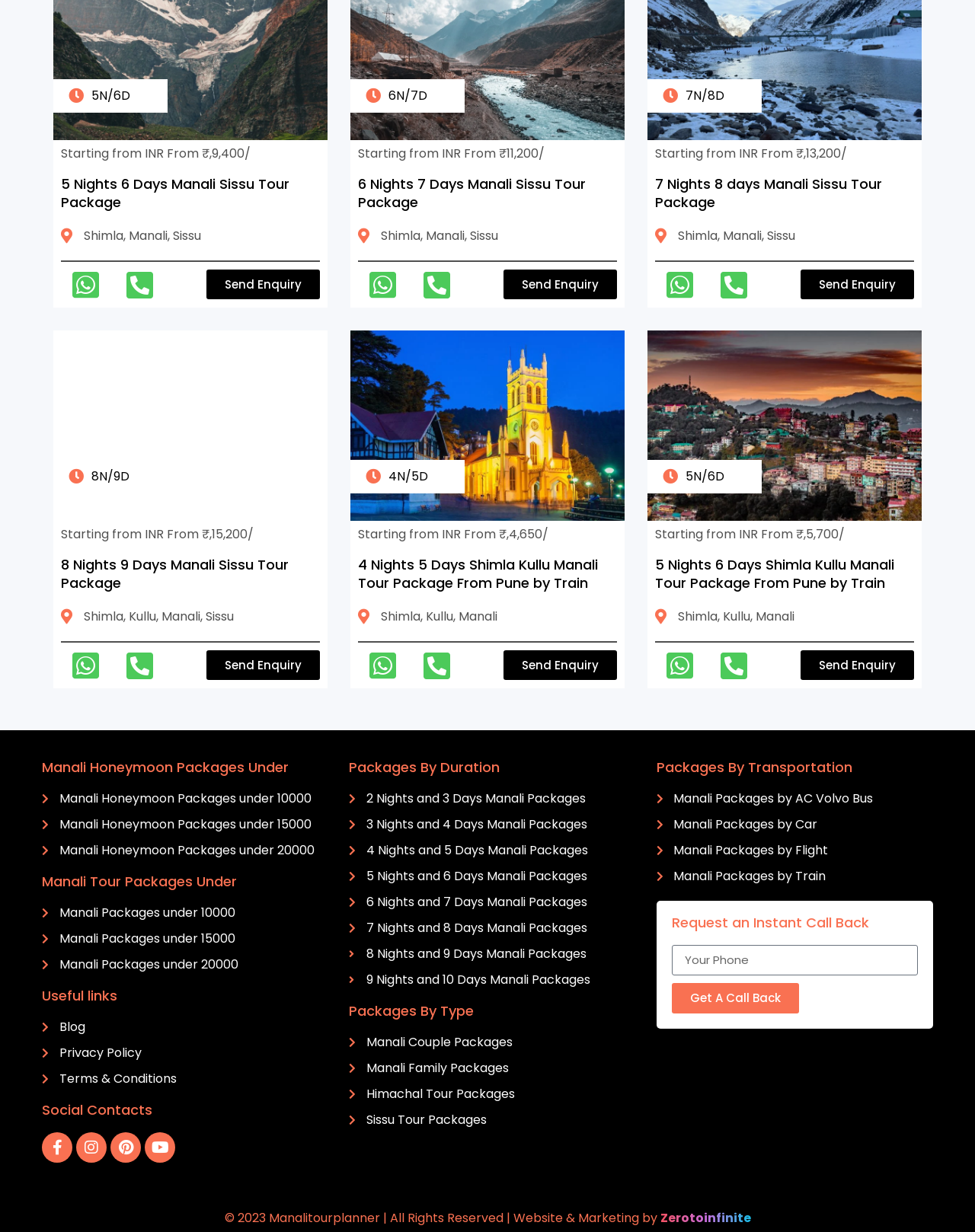Determine the bounding box coordinates of the region that needs to be clicked to achieve the task: "View 4 Nights 5 Days Shimla Kullu Manali Tour Package From Pune by Train details".

[0.367, 0.45, 0.613, 0.481]